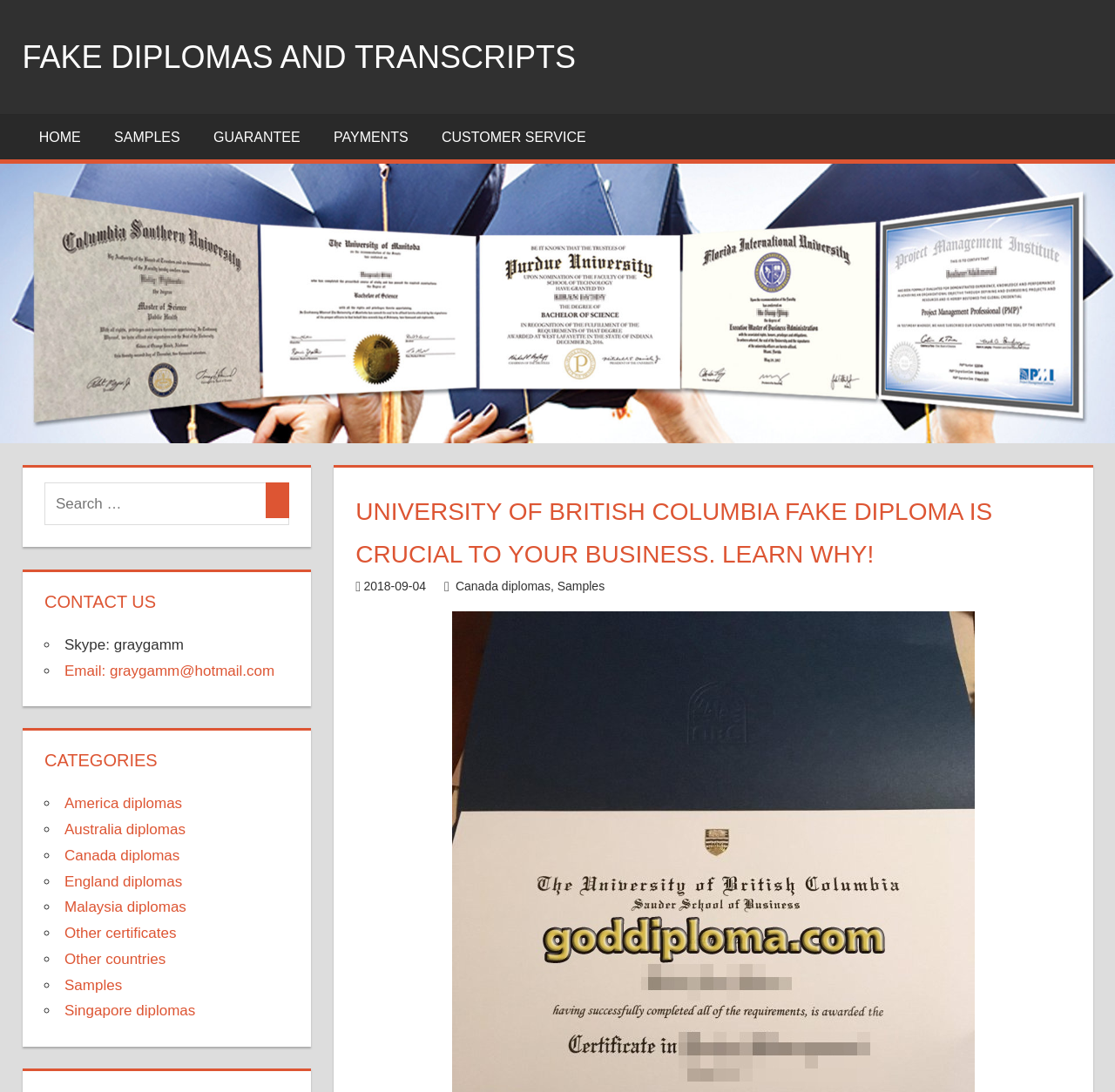Determine the bounding box coordinates for the area that needs to be clicked to fulfill this task: "Contact us through Skype". The coordinates must be given as four float numbers between 0 and 1, i.e., [left, top, right, bottom].

[0.058, 0.583, 0.165, 0.598]